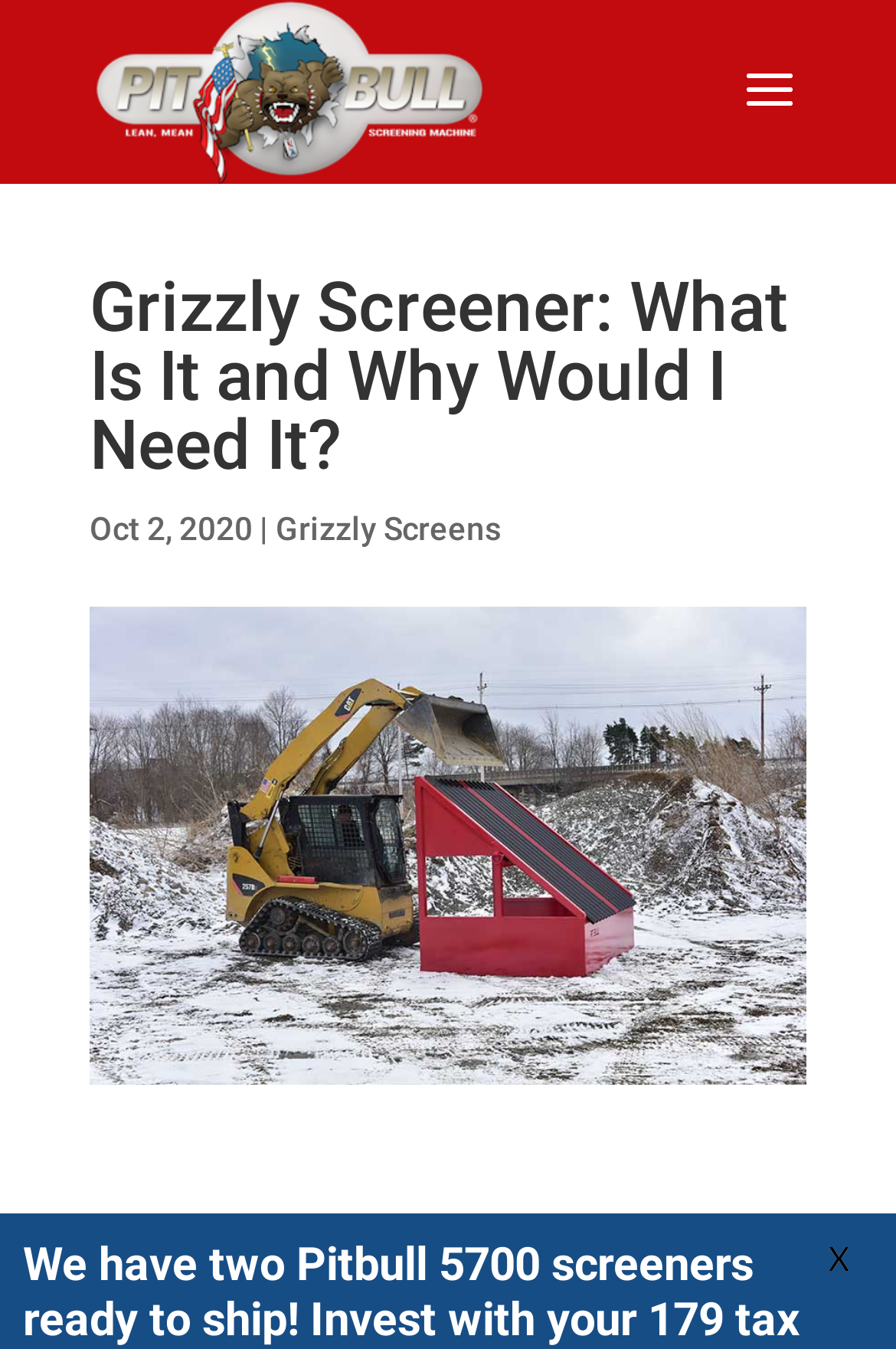What is the date mentioned on the webpage?
Carefully examine the image and provide a detailed answer to the question.

I found a static text element with the date 'Oct 2, 2020' on the webpage, which suggests that it is the date when the content was published or updated.